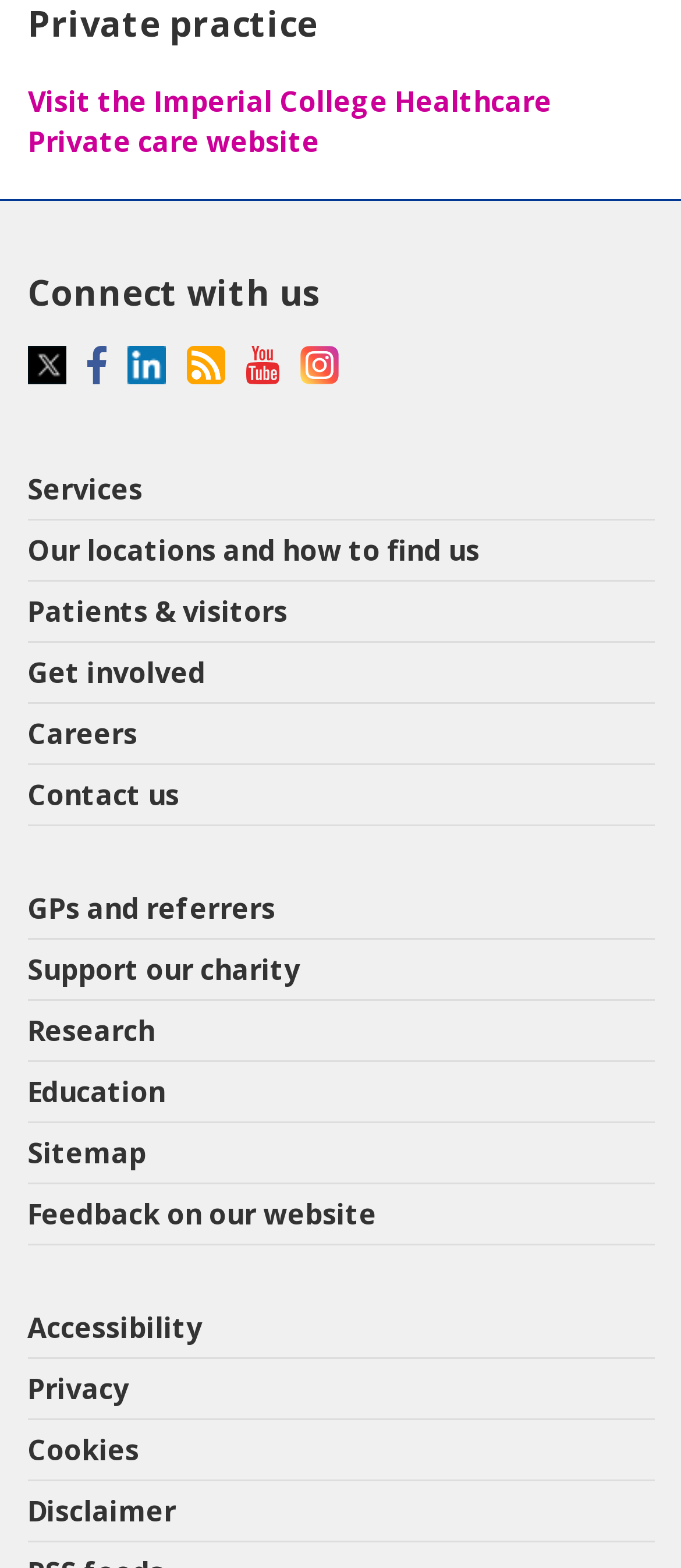Pinpoint the bounding box coordinates of the area that must be clicked to complete this instruction: "Get in touch with us".

[0.04, 0.487, 0.96, 0.525]